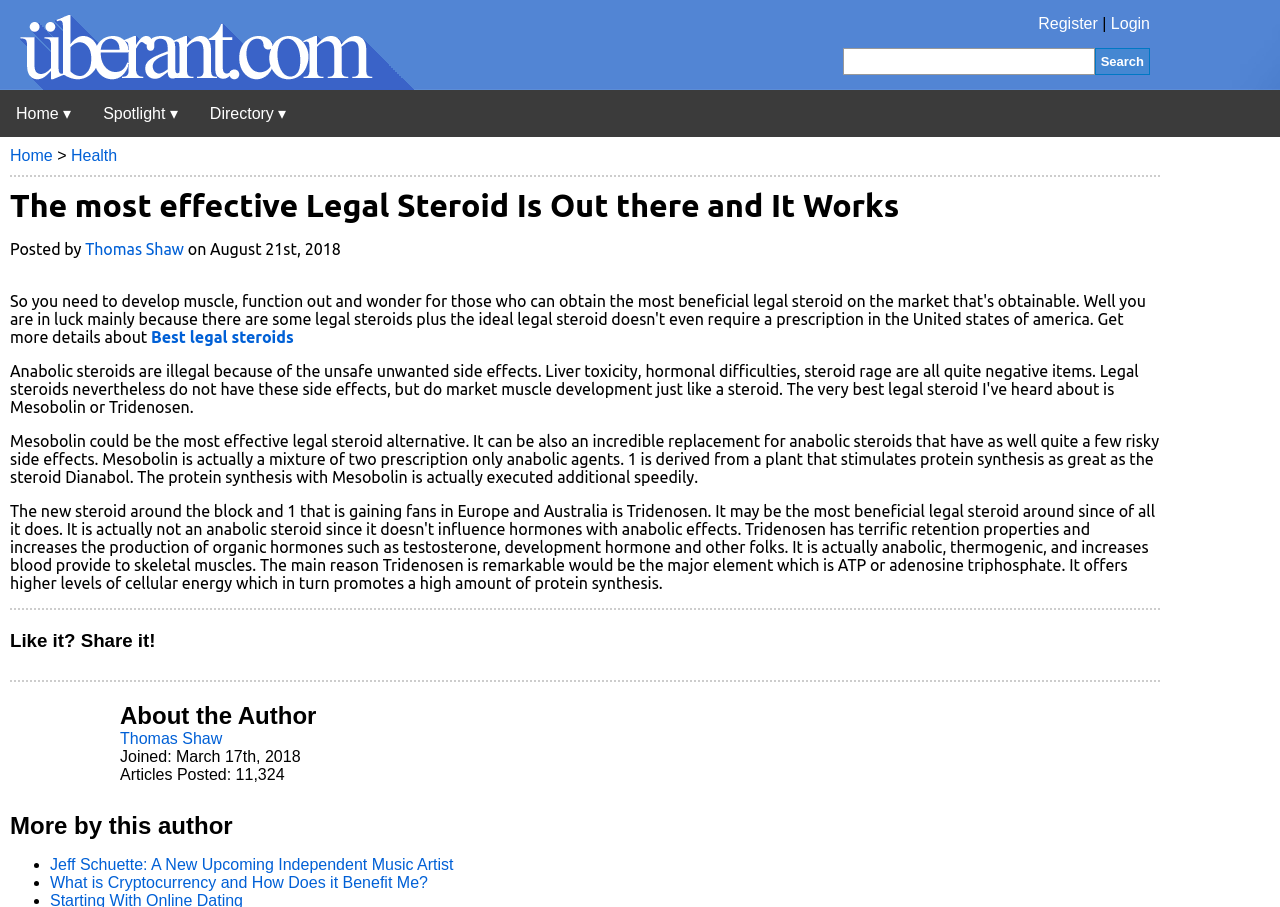Please identify the bounding box coordinates of the region to click in order to complete the given instruction: "Read more about the author". The coordinates should be four float numbers between 0 and 1, i.e., [left, top, right, bottom].

[0.094, 0.774, 0.247, 0.805]